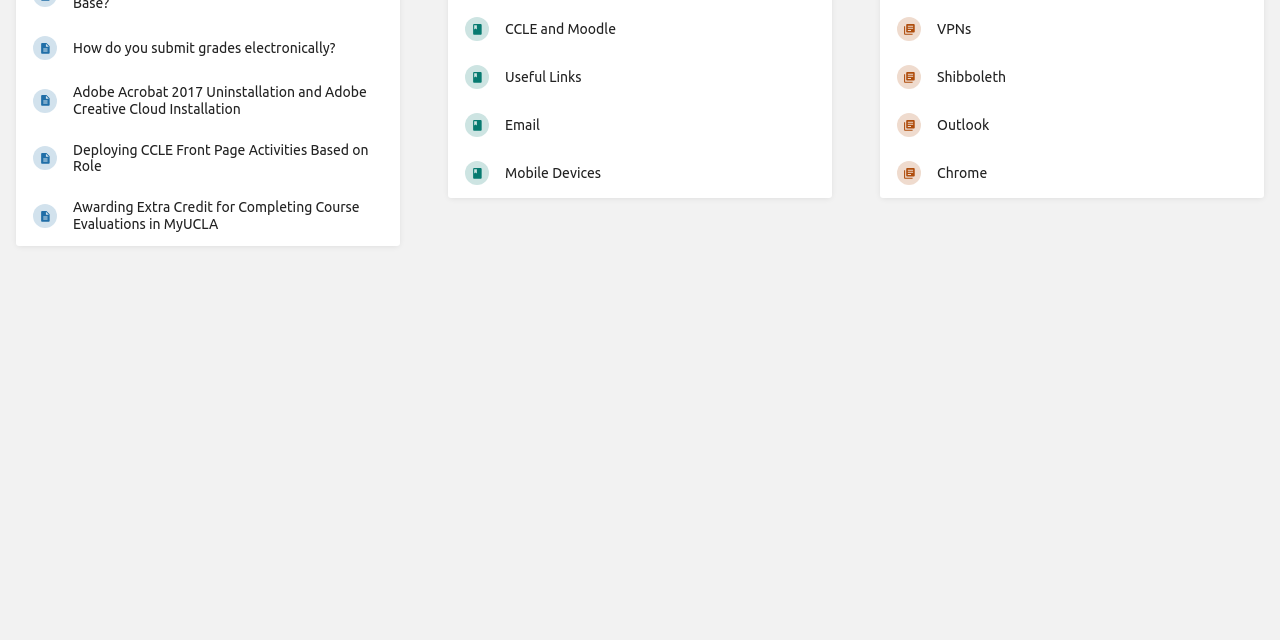Bounding box coordinates are to be given in the format (top-left x, top-left y, bottom-right x, bottom-right y). All values must be floating point numbers between 0 and 1. Provide the bounding box coordinate for the UI element described as: CCLE and Moodle

[0.351, 0.008, 0.649, 0.083]